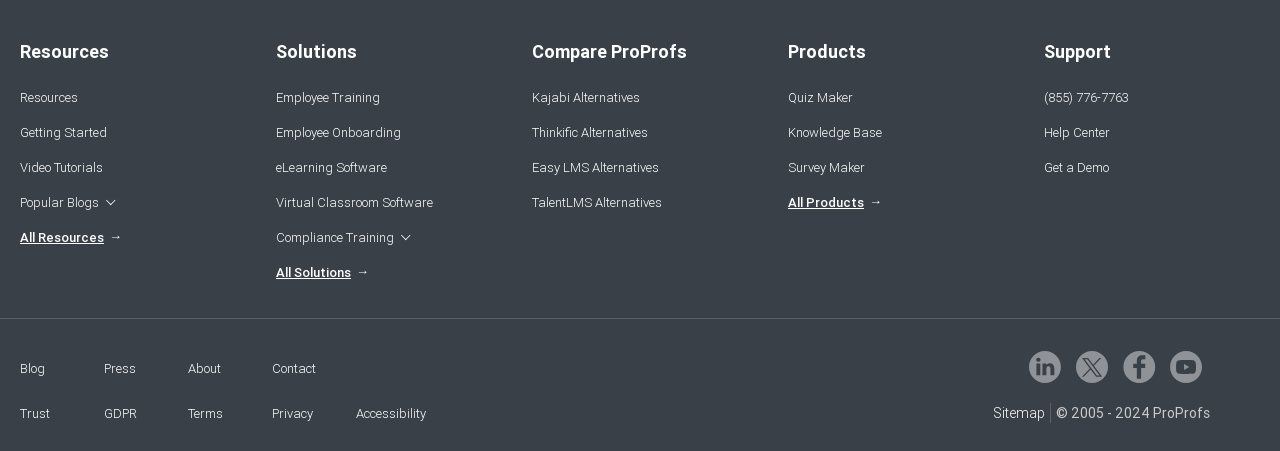Specify the bounding box coordinates of the area to click in order to execute this command: 'Learn about Quiz Maker'. The coordinates should consist of four float numbers ranging from 0 to 1, and should be formatted as [left, top, right, bottom].

[0.616, 0.195, 0.689, 0.239]